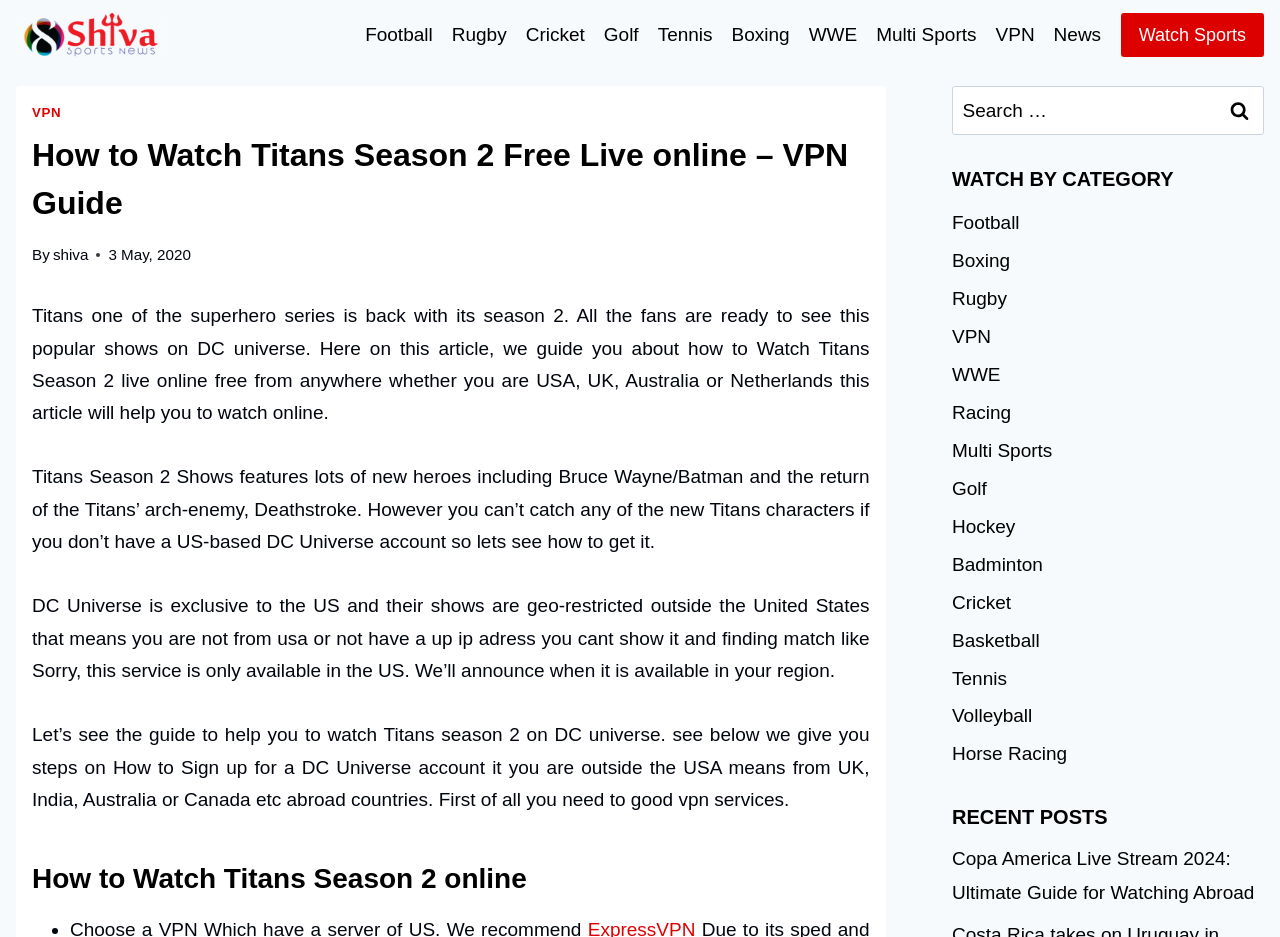Determine the main heading of the webpage and generate its text.

How to Watch Titans Season 2 Free Live online – VPN Guide